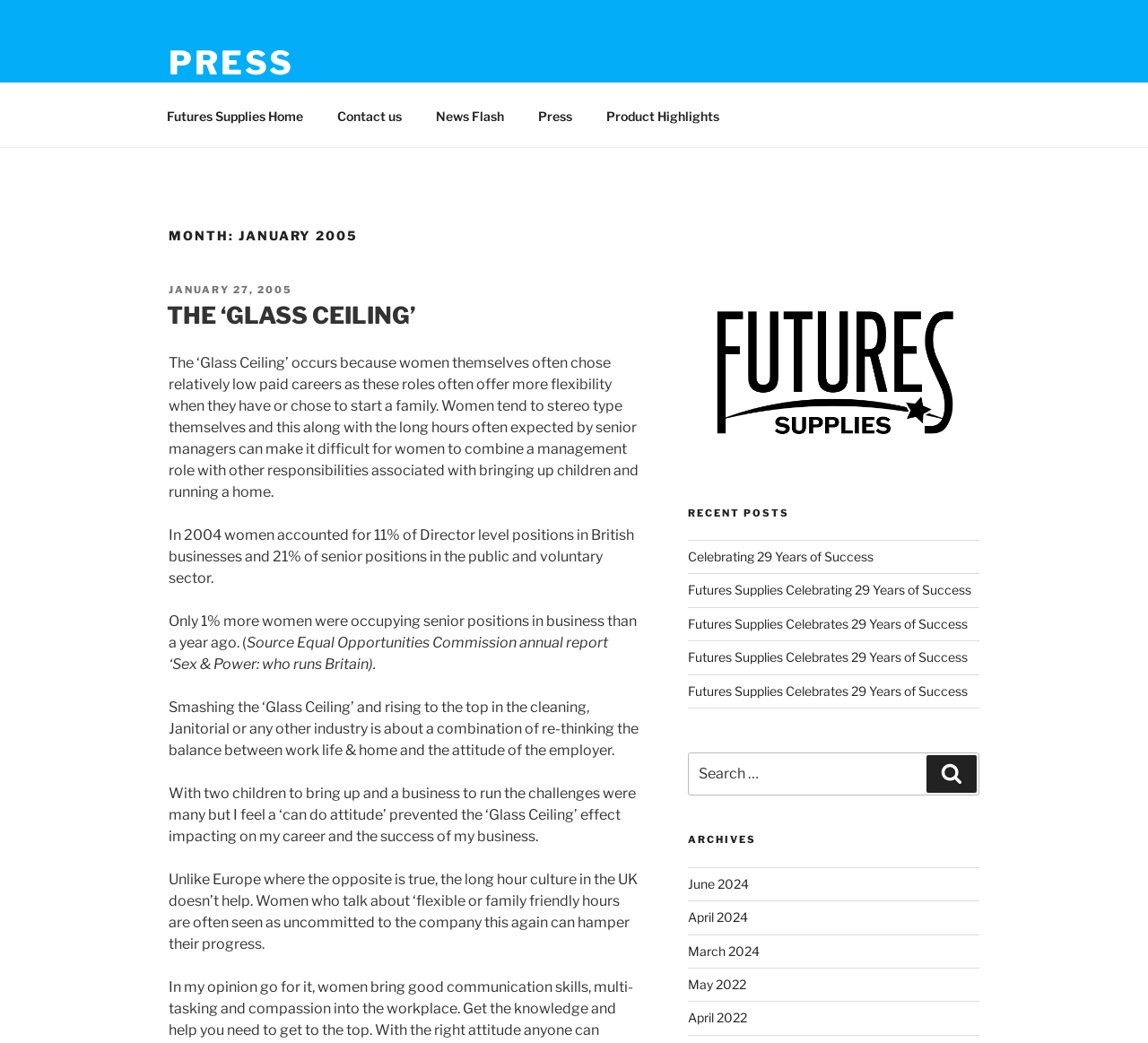Determine the bounding box coordinates of the target area to click to execute the following instruction: "Click on 'PRESS' link."

[0.147, 0.041, 0.256, 0.079]